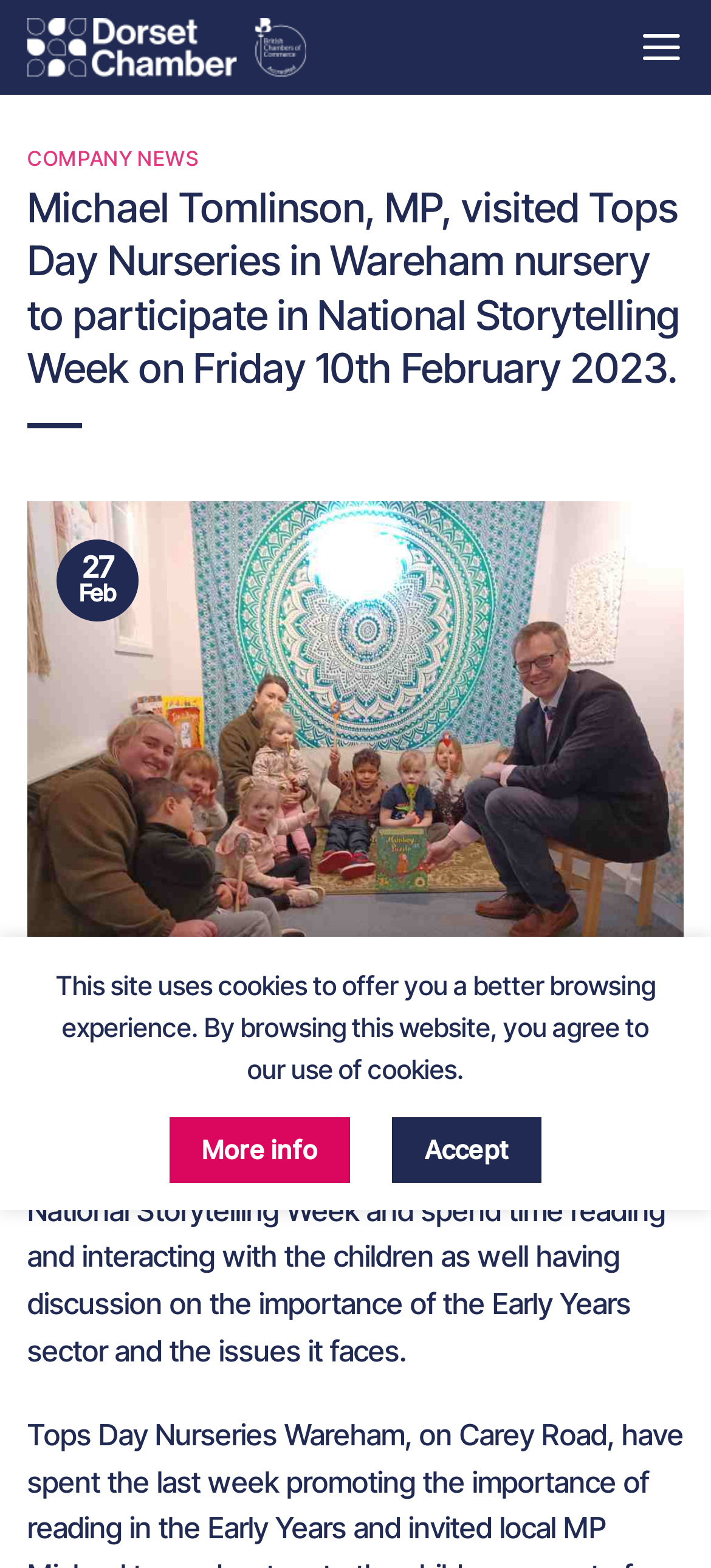Please extract the webpage's main title and generate its text content.

Michael Tomlinson, MP, visited Tops Day Nurseries in Wareham nursery to participate in National Storytelling Week on Friday 10th February 2023.